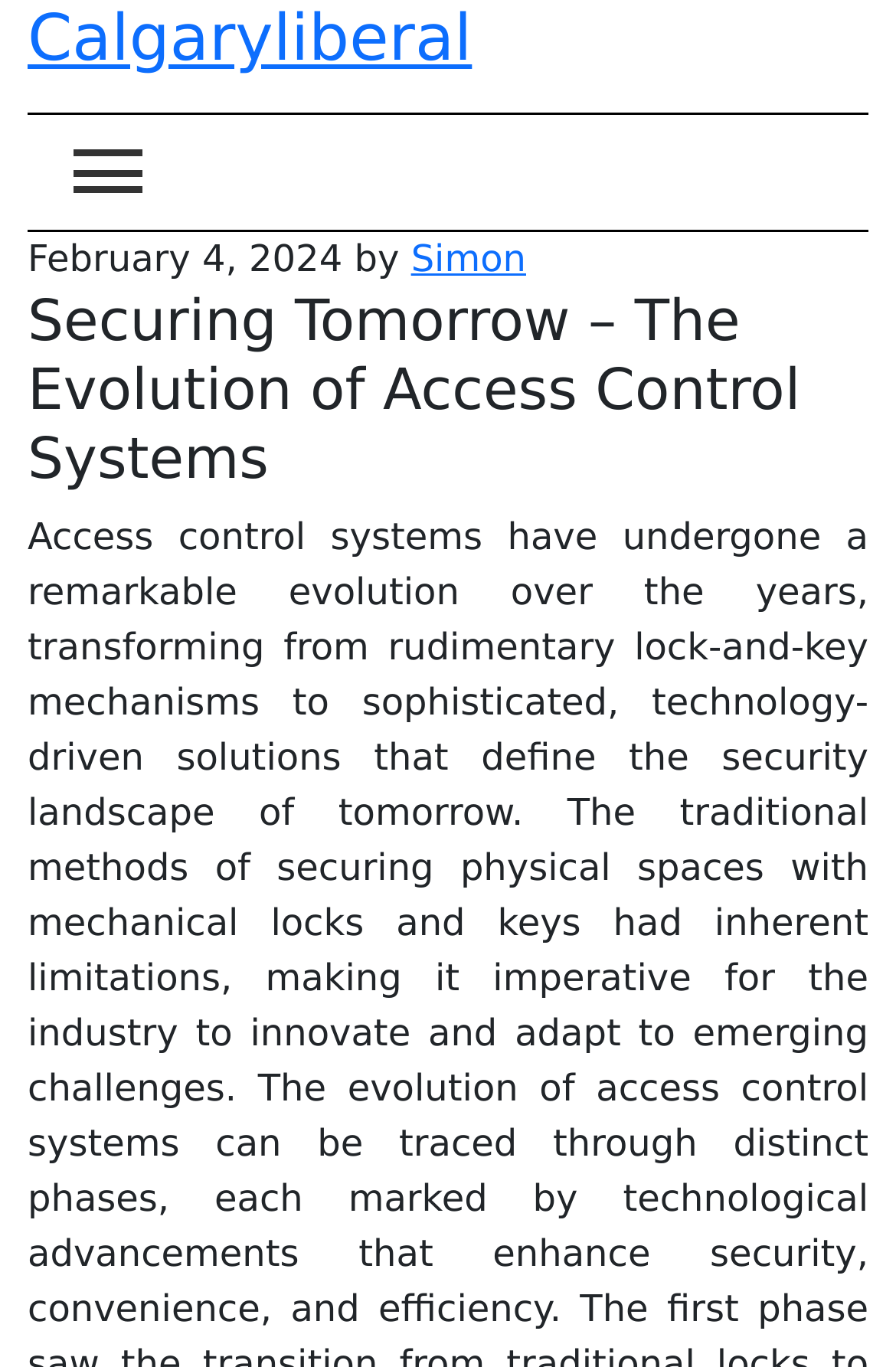Provide a thorough description of this webpage.

The webpage is about "Securing Tomorrow – The Evolution of Access Control Systems" and is associated with "Calgaryliberal". At the top, there is a heading with the title "Calgaryliberal" which is also a link. Below it, there is a button with a date "February 4, 2024" and an author's name "Simon" who is also a link. 

Underneath the button, there is a main heading that reads "Securing Tomorrow – The Evolution of Access Control Systems".